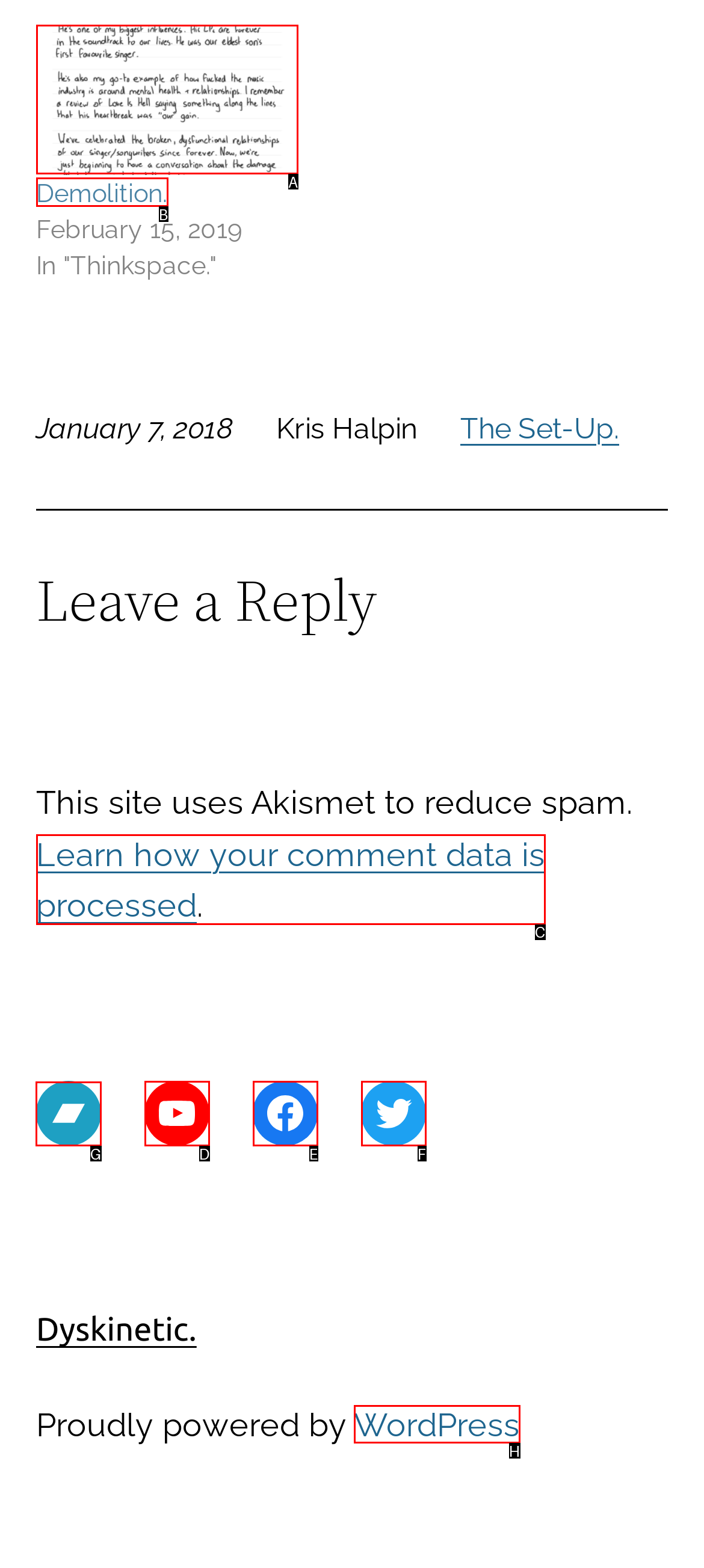Decide which UI element to click to accomplish the task: Go to Bandcamp
Respond with the corresponding option letter.

G